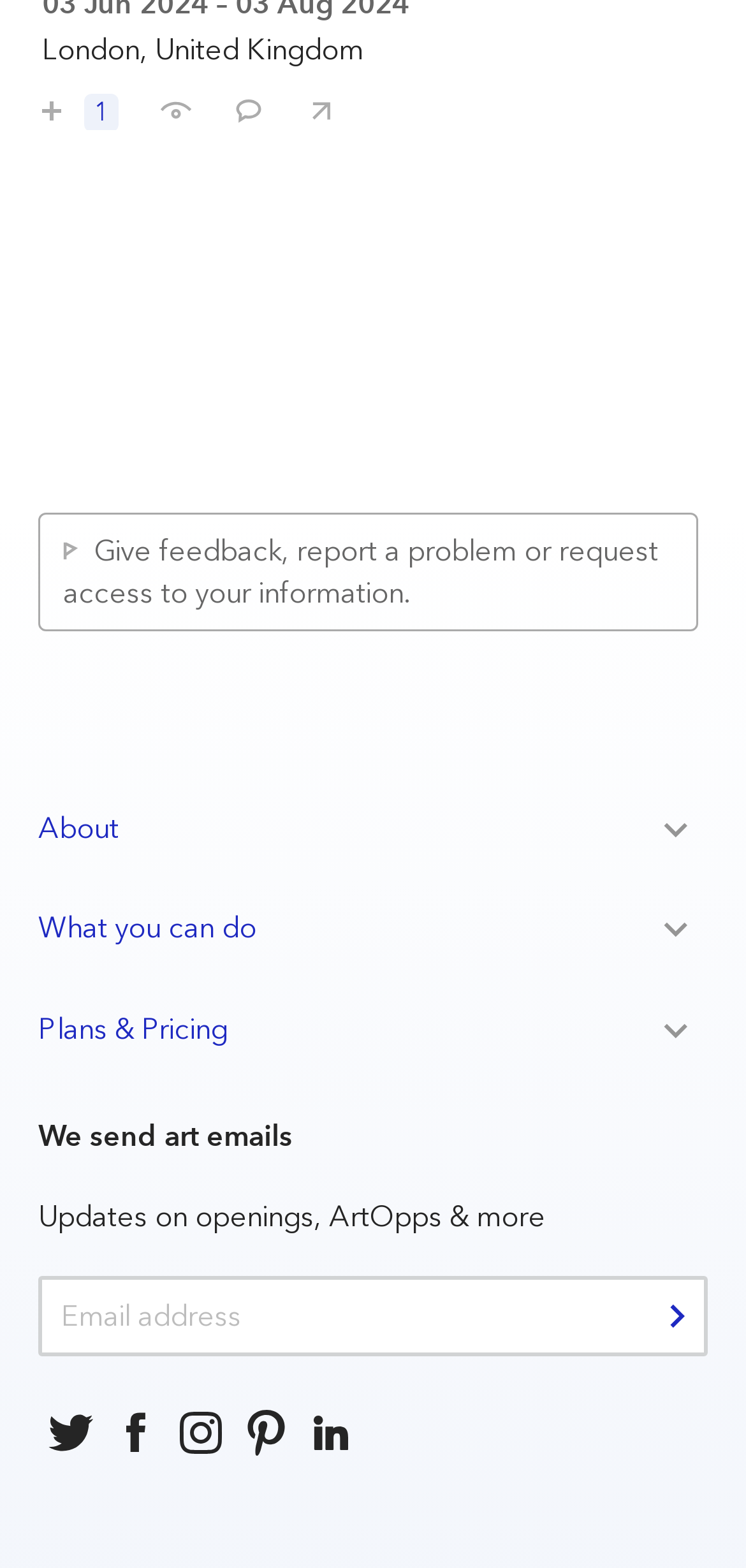Find the bounding box coordinates of the element you need to click on to perform this action: 'Submit email address'. The coordinates should be represented by four float values between 0 and 1, in the format [left, top, right, bottom].

[0.864, 0.816, 0.918, 0.862]